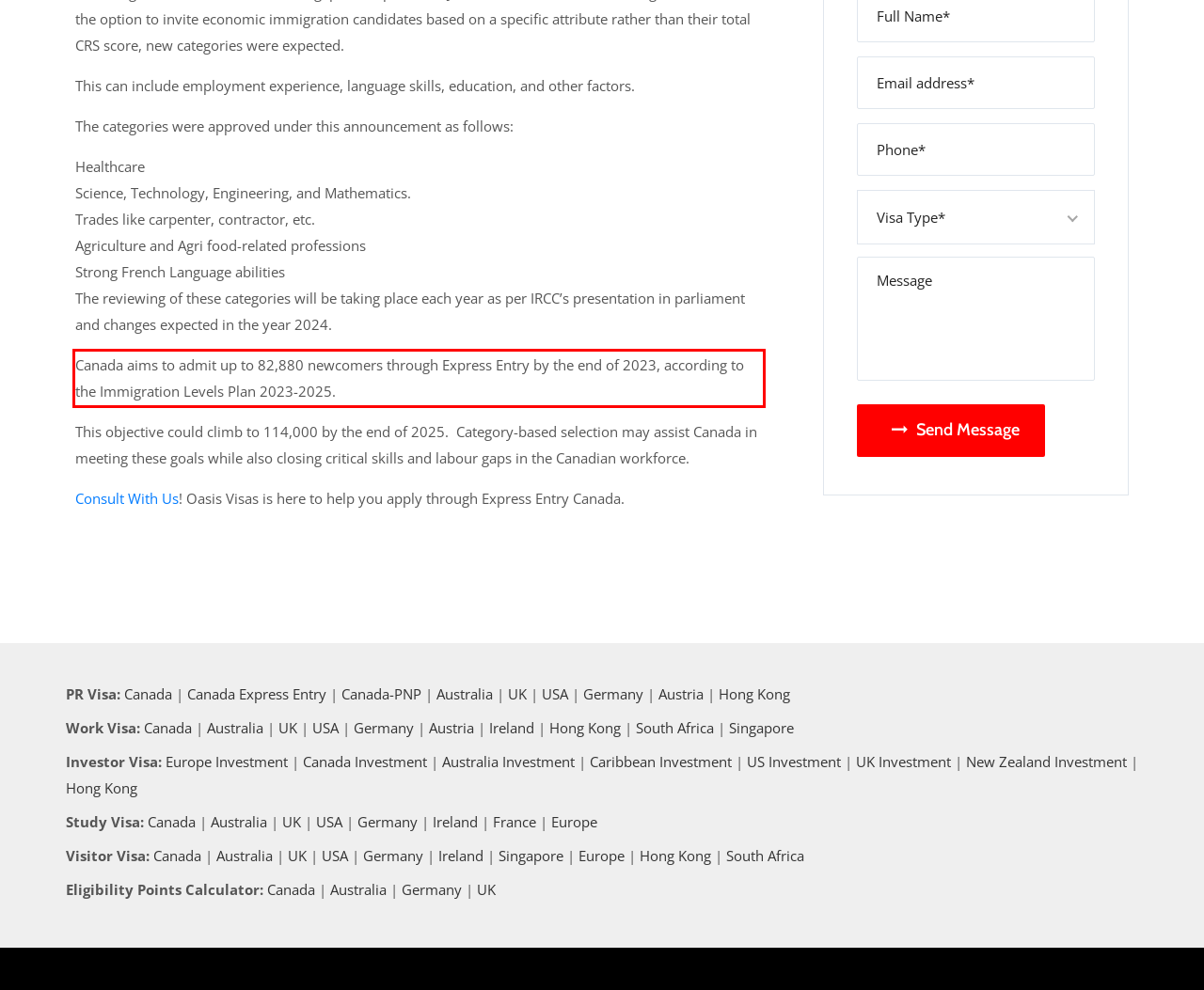You are given a screenshot with a red rectangle. Identify and extract the text within this red bounding box using OCR.

Canada aims to admit up to 82,880 newcomers through Express Entry by the end of 2023, according to the Immigration Levels Plan 2023-2025.